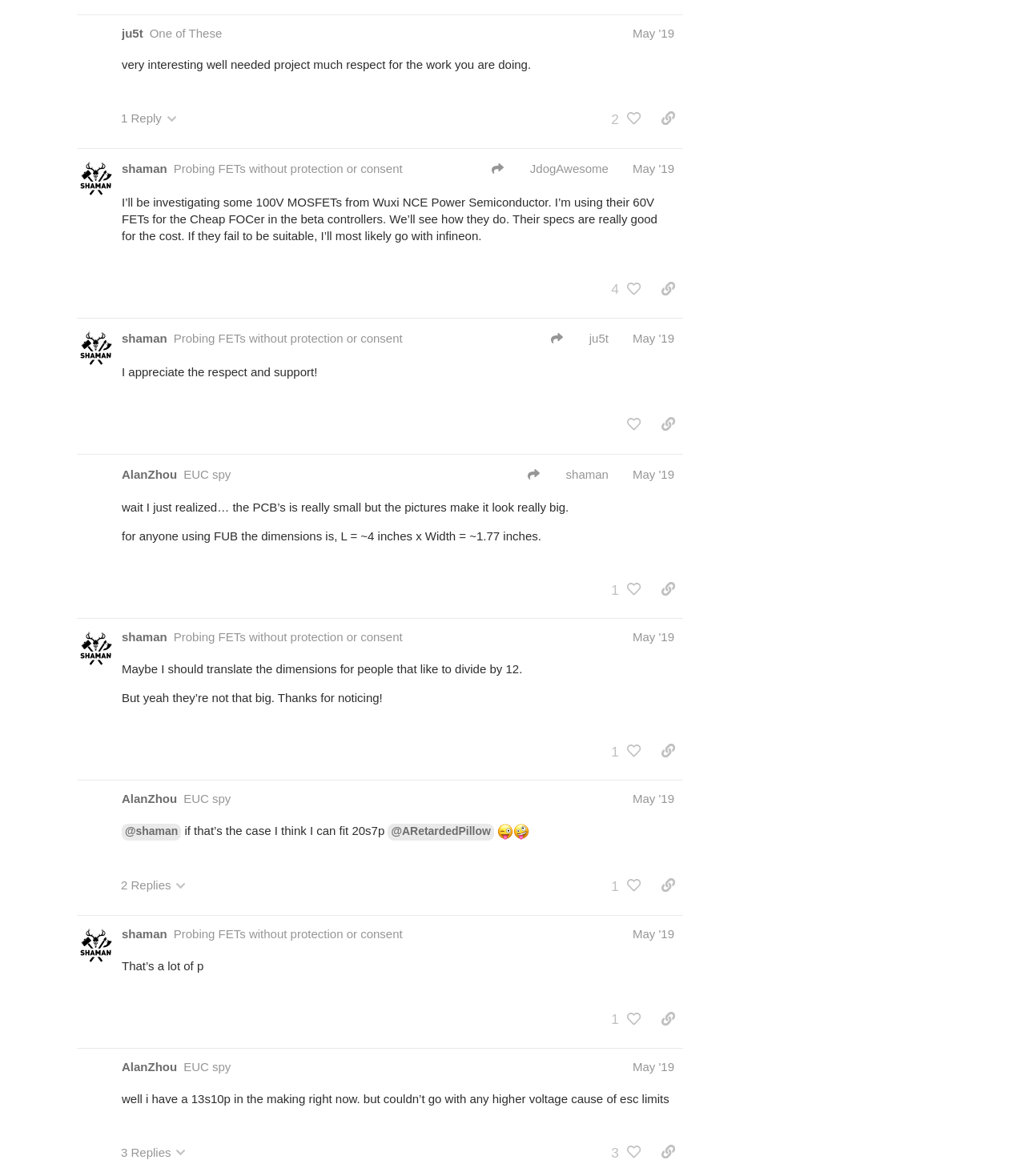What is the text of the static text element in post #14? Look at the image and give a one-word or short phrase answer.

wait I just realized… the PCB’s is really small but the pictures make it look really big.